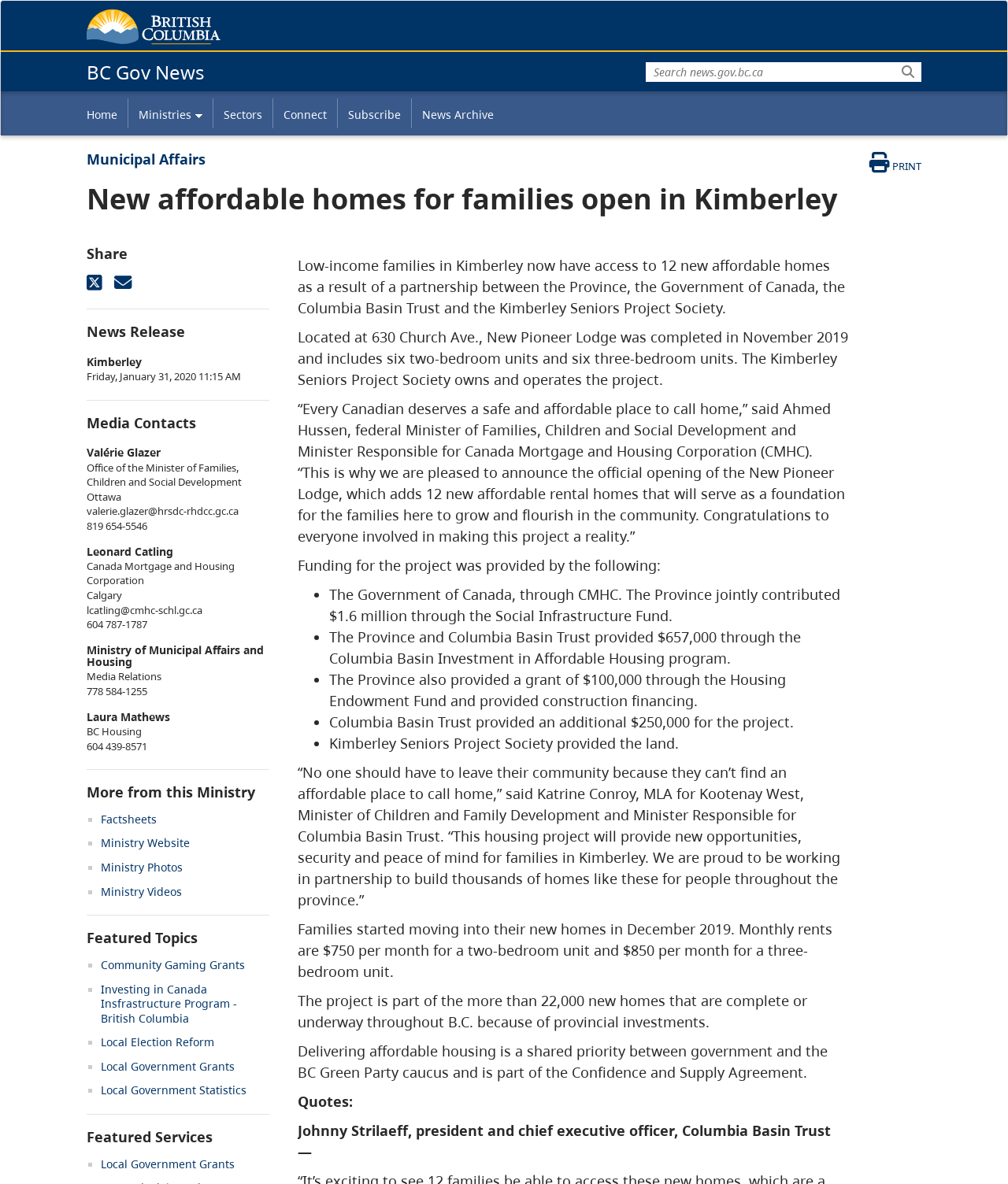Who is the federal Minister of Families, Children and Social Development?
Respond to the question with a well-detailed and thorough answer.

This answer can be found in the quote from the federal Minister of Families, Children and Social Development and Minister Responsible for Canada Mortgage and Housing Corporation (CMHC), where it is stated '“Every Canadian deserves a safe and affordable place to call home,” said Ahmed Hussen...'.